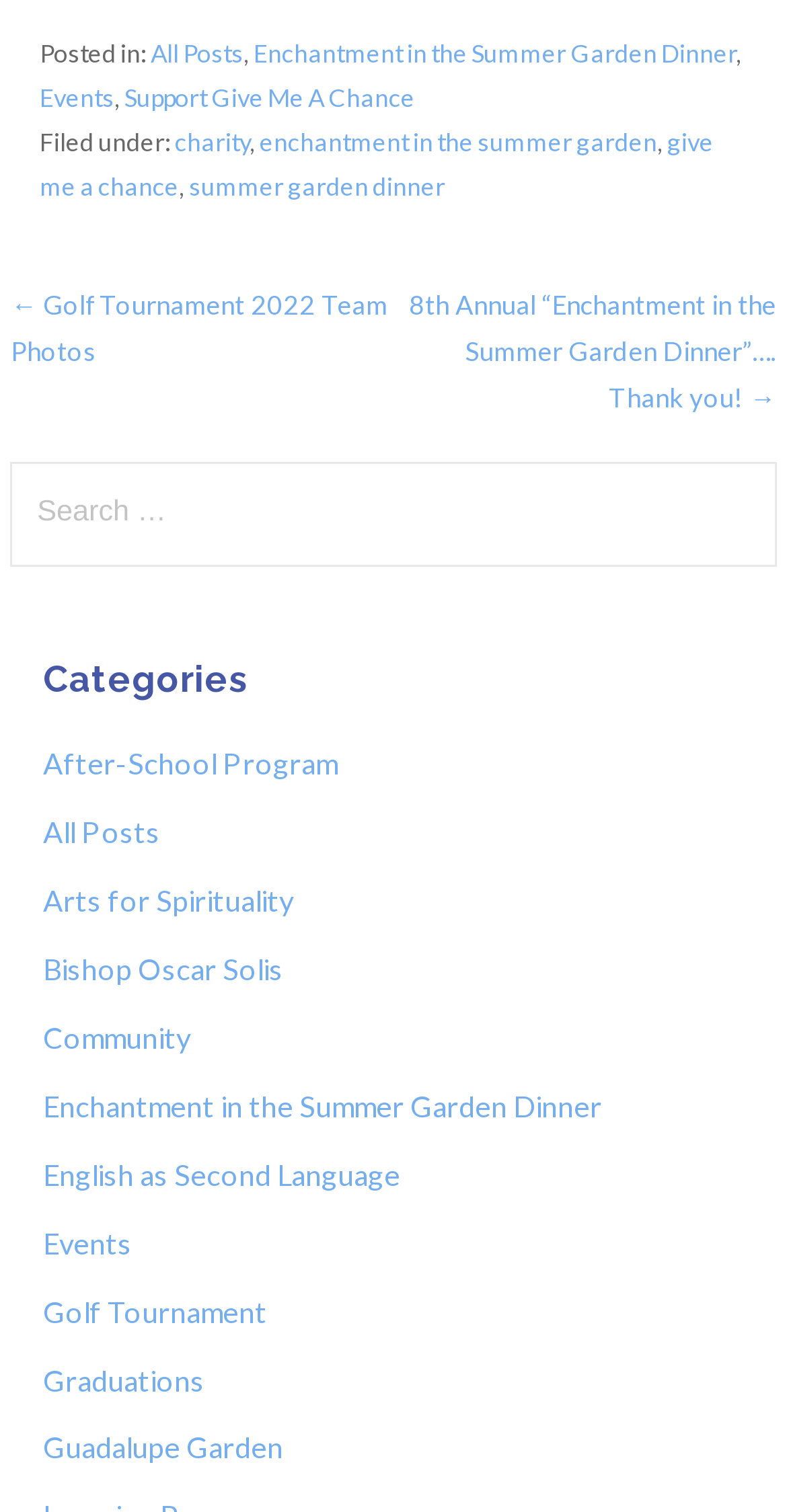Please determine the bounding box coordinates of the element's region to click in order to carry out the following instruction: "Explore the category of Community". The coordinates should be four float numbers between 0 and 1, i.e., [left, top, right, bottom].

[0.055, 0.675, 0.242, 0.697]